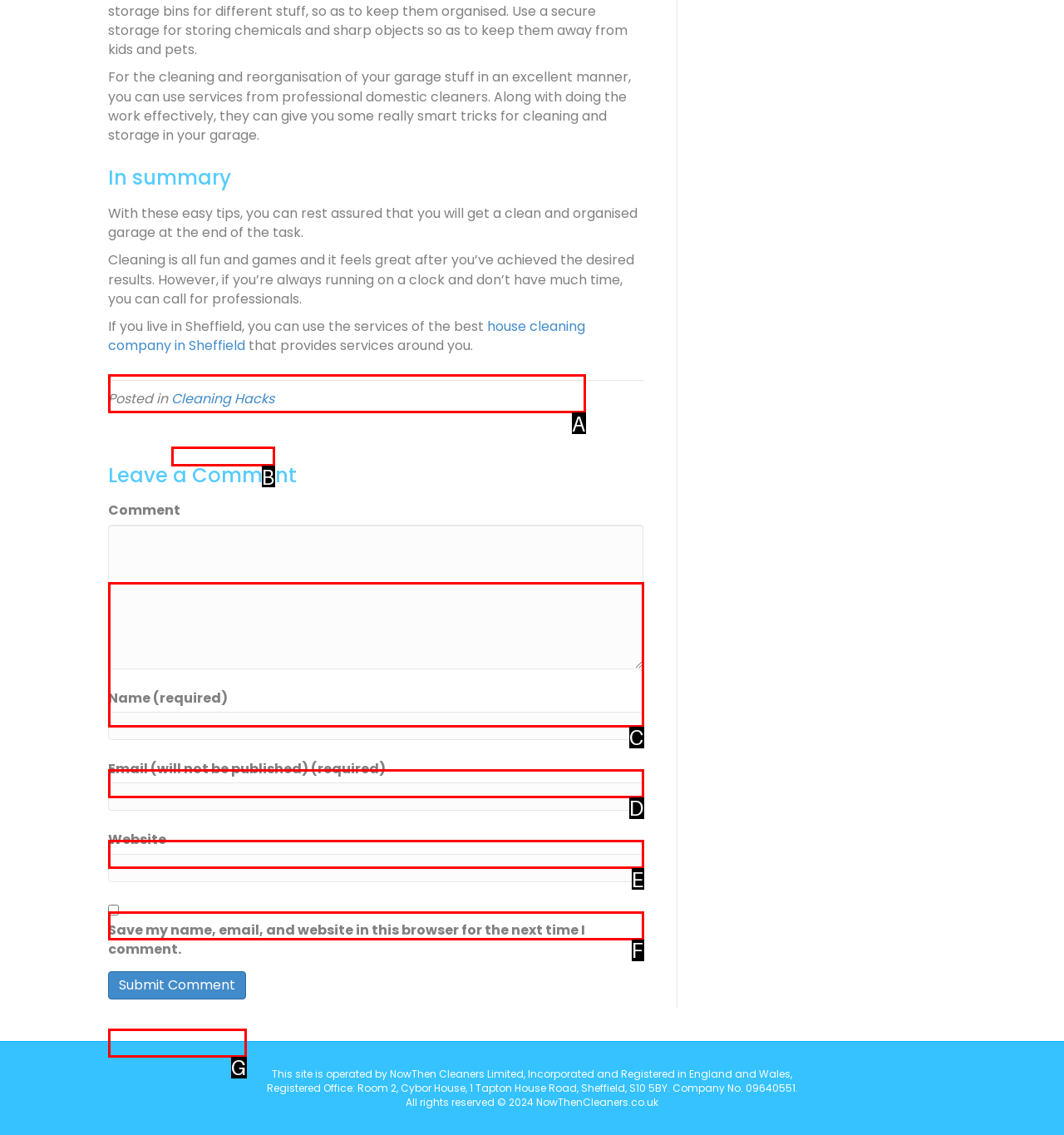Identify the bounding box that corresponds to: Cleaning Hacks
Respond with the letter of the correct option from the provided choices.

B